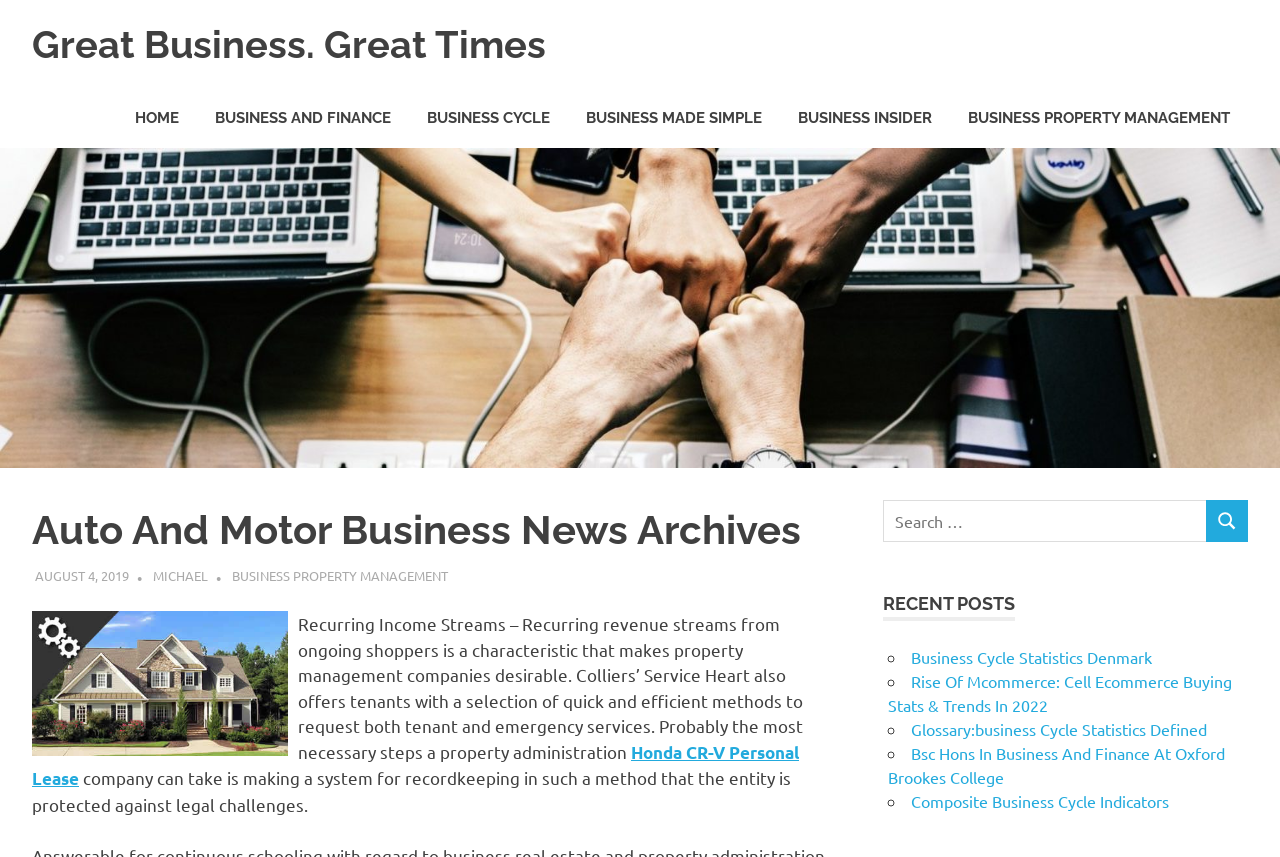Determine the bounding box coordinates for the clickable element required to fulfill the instruction: "Search for something". Provide the coordinates as four float numbers between 0 and 1, i.e., [left, top, right, bottom].

[0.69, 0.583, 0.943, 0.633]